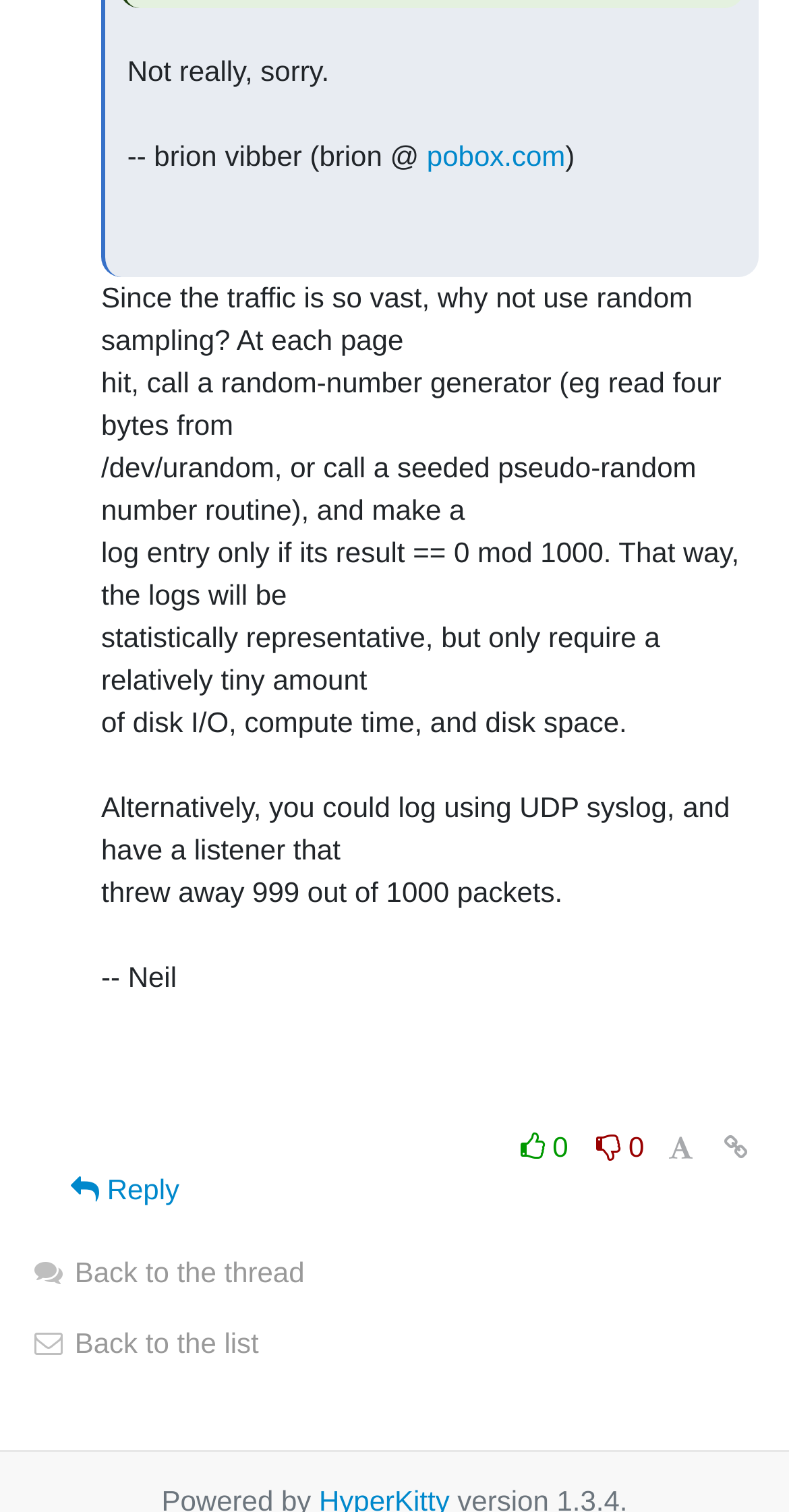What is the suggested method for logging?
Can you provide an in-depth and detailed response to the question?

The suggested method for logging is random sampling, as described in the StaticText element with OCR text 'Since the traffic is so vast, why not use random sampling?...'.